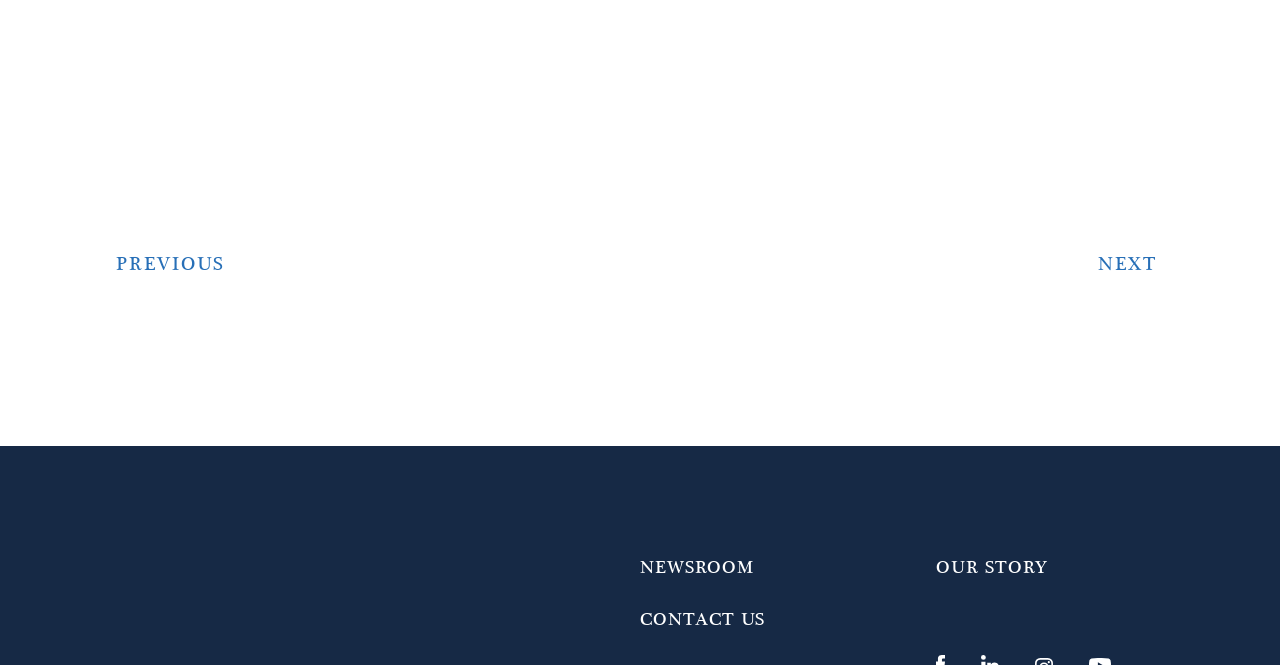What is the position of the 'NEXT' link?
Based on the content of the image, thoroughly explain and answer the question.

I analyzed the bounding box coordinates of the 'NEXT' link, which are [0.858, 0.378, 0.904, 0.416], and found that it is located on the right side of the webpage.